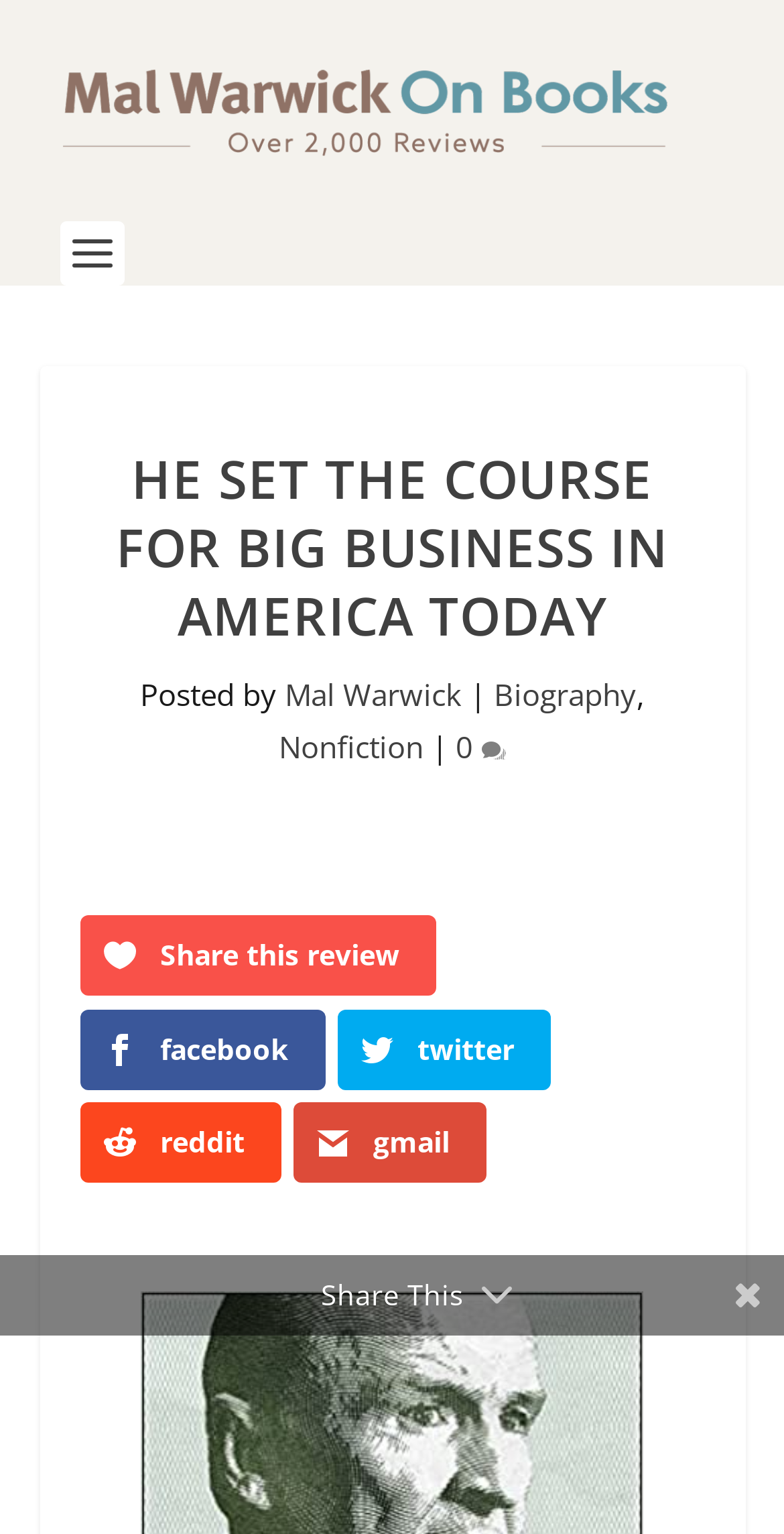What is the category of the book being reviewed?
Use the information from the screenshot to give a comprehensive response to the question.

The category of the book can be determined by looking at the links below the 'Posted by' text, which include 'Biography' and 'Nonfiction', indicating that the book being reviewed falls under the Nonfiction category.